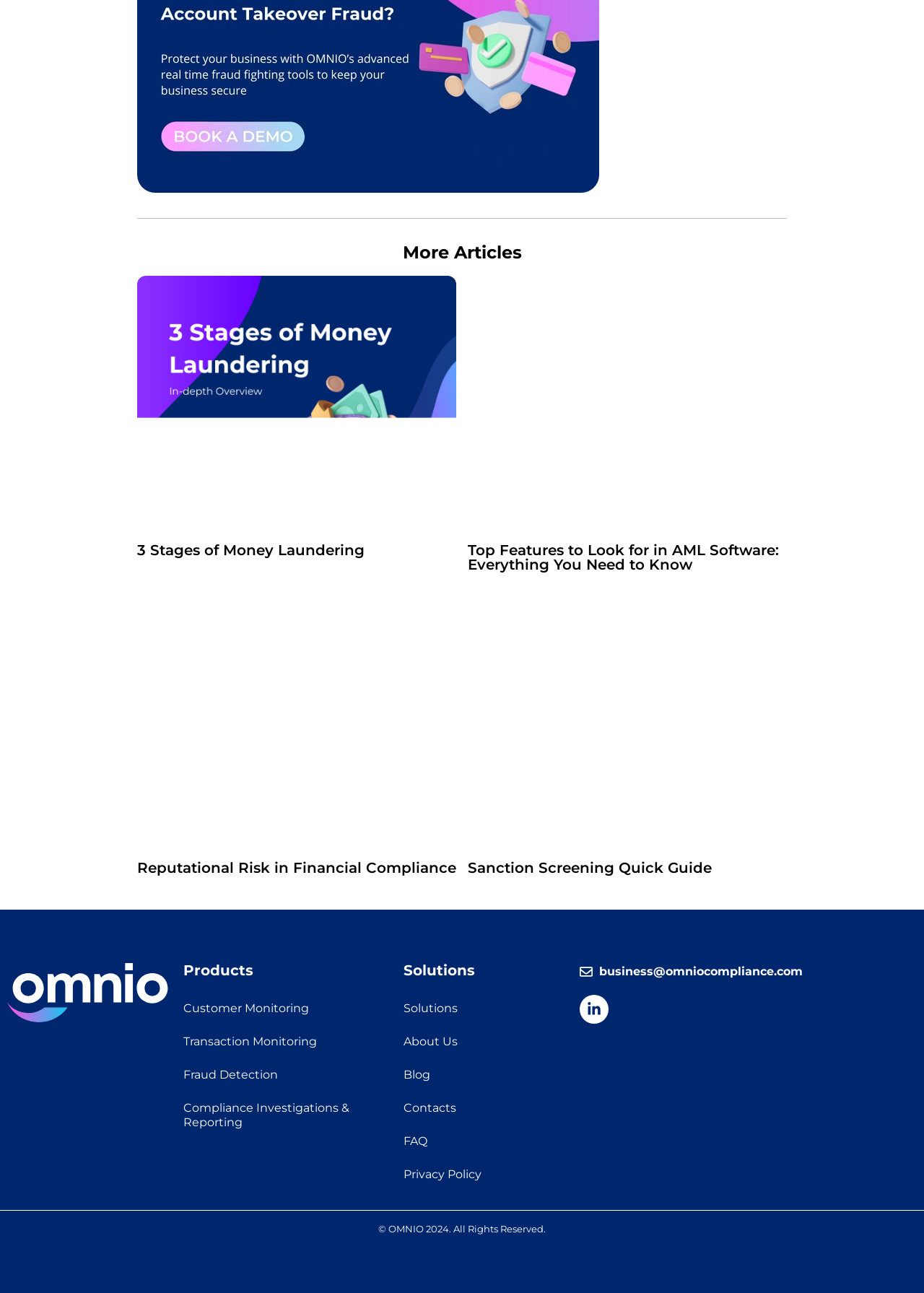Bounding box coordinates are specified in the format (top-left x, top-left y, bottom-right x, bottom-right y). All values are floating point numbers bounded between 0 and 1. Please provide the bounding box coordinate of the region this sentence describes: alt="3 Stages of Money Laundering"

[0.148, 0.214, 0.494, 0.409]